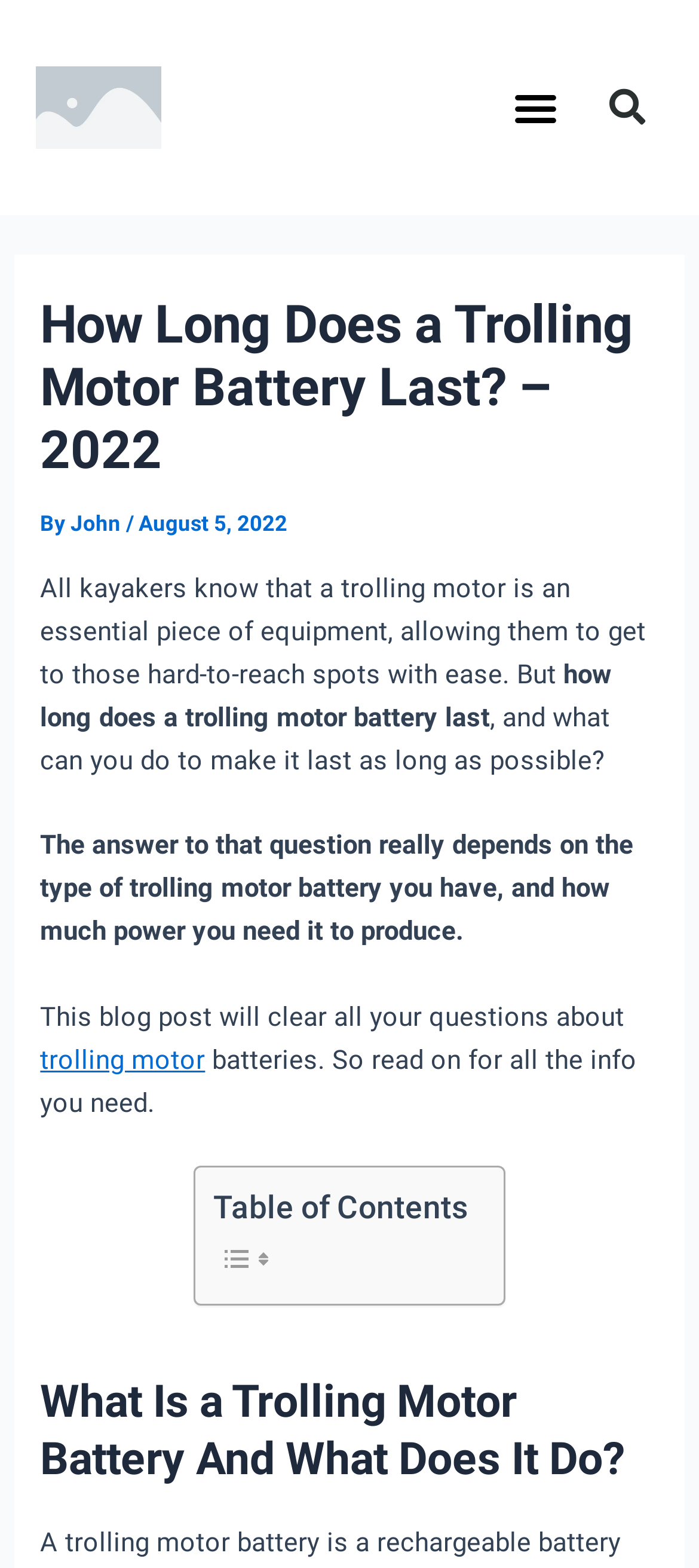Identify and extract the main heading of the webpage.

How Long Does a Trolling Motor Battery Last? – 2022